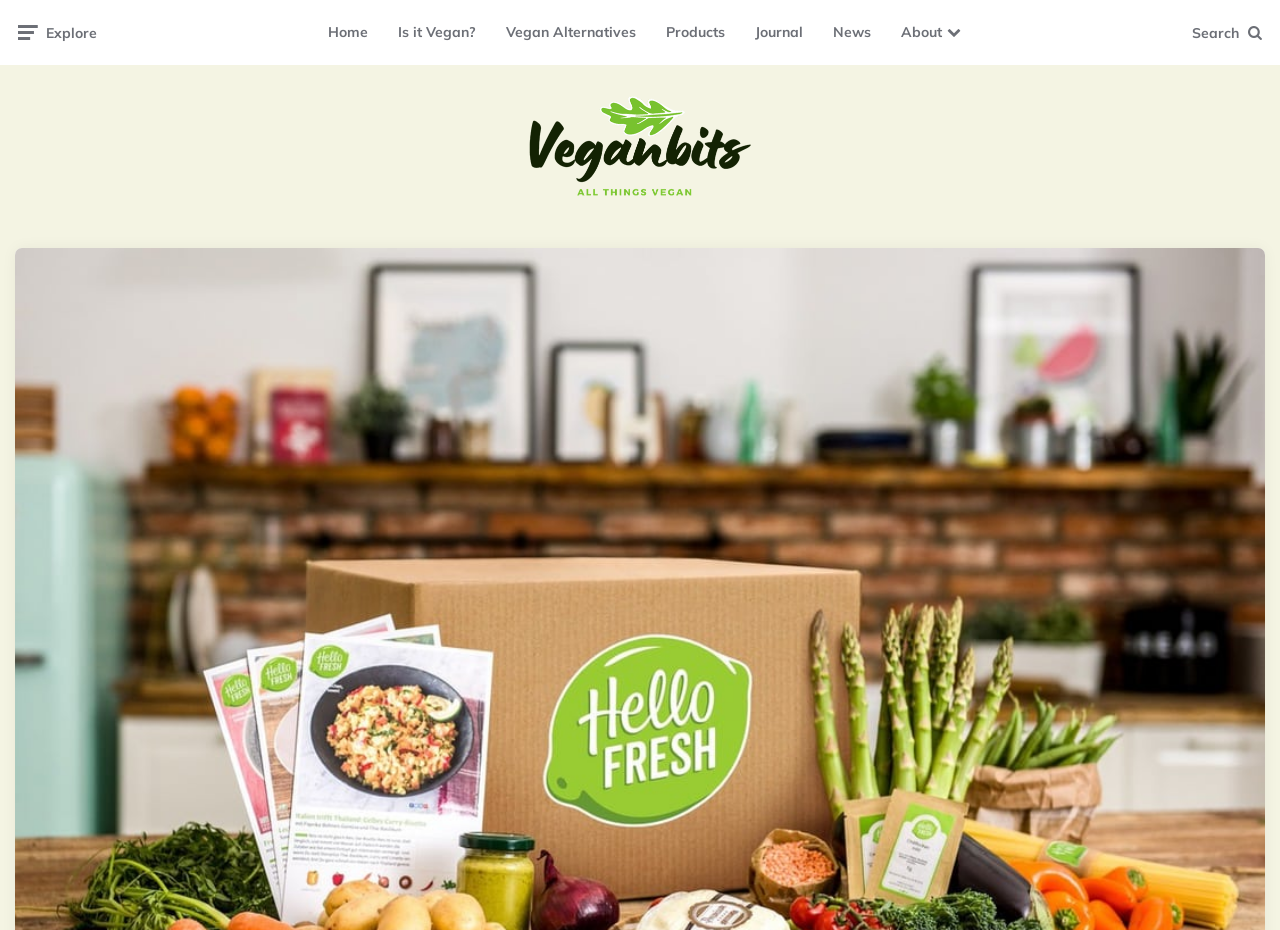Identify the bounding box coordinates of the specific part of the webpage to click to complete this instruction: "explore the website".

[0.036, 0.025, 0.076, 0.045]